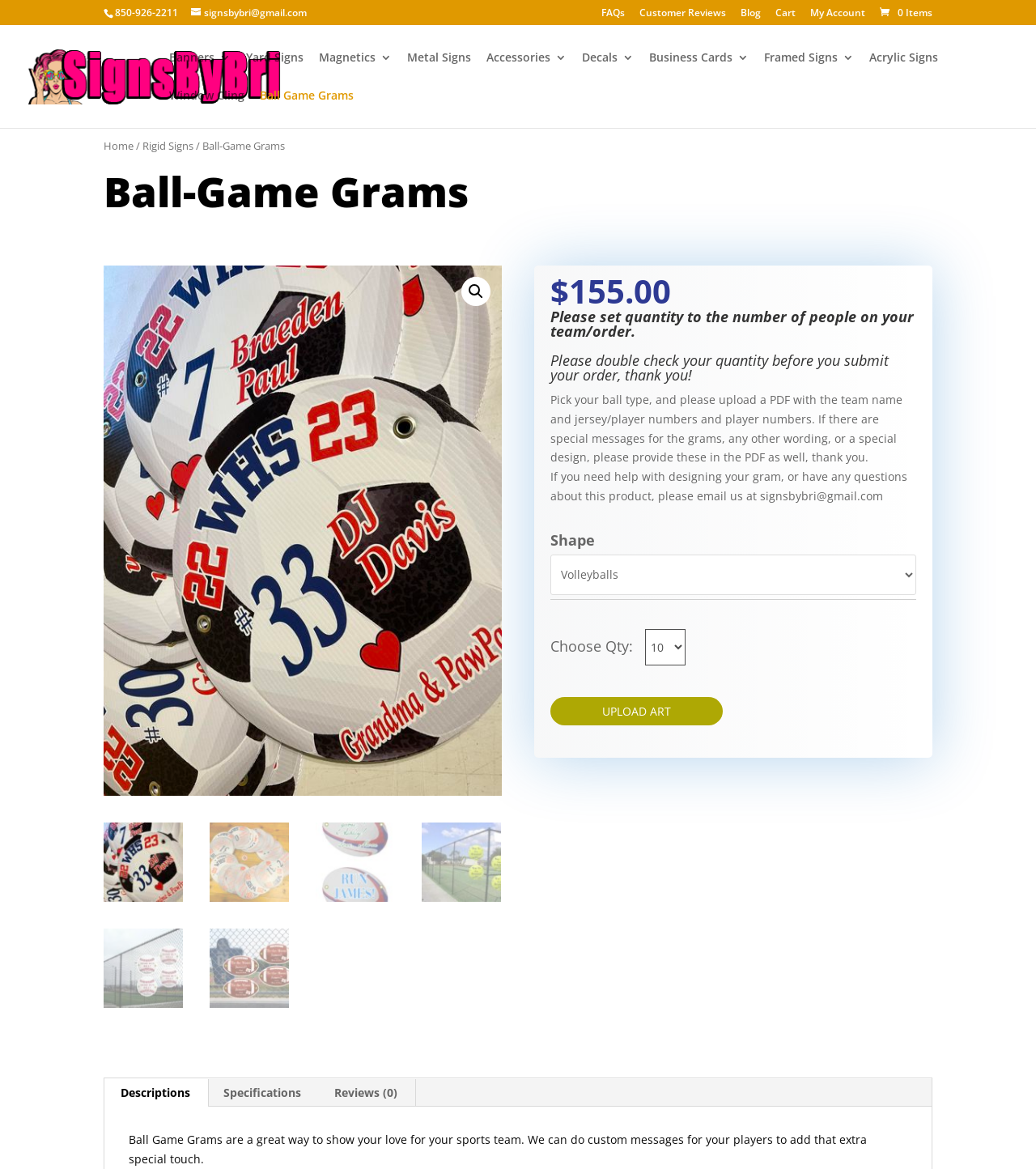Locate the bounding box coordinates of the element to click to perform the following action: 'Check out the trending article about Maxton Hall Book's English Translation'. The coordinates should be given as four float values between 0 and 1, in the form of [left, top, right, bottom].

None